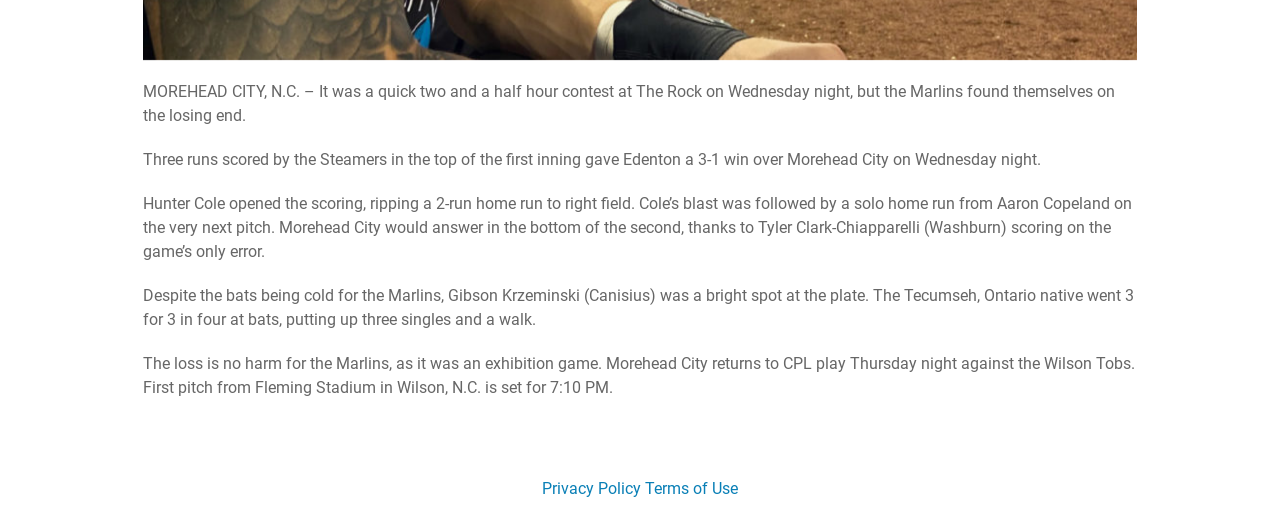What is the copyright year mentioned at the bottom of the page?
Please elaborate on the answer to the question with detailed information.

The copyright information at the bottom of the page states, '© 2024 Morehead City Marlins. All Rights Reserved', indicating that the copyright year is 2024.